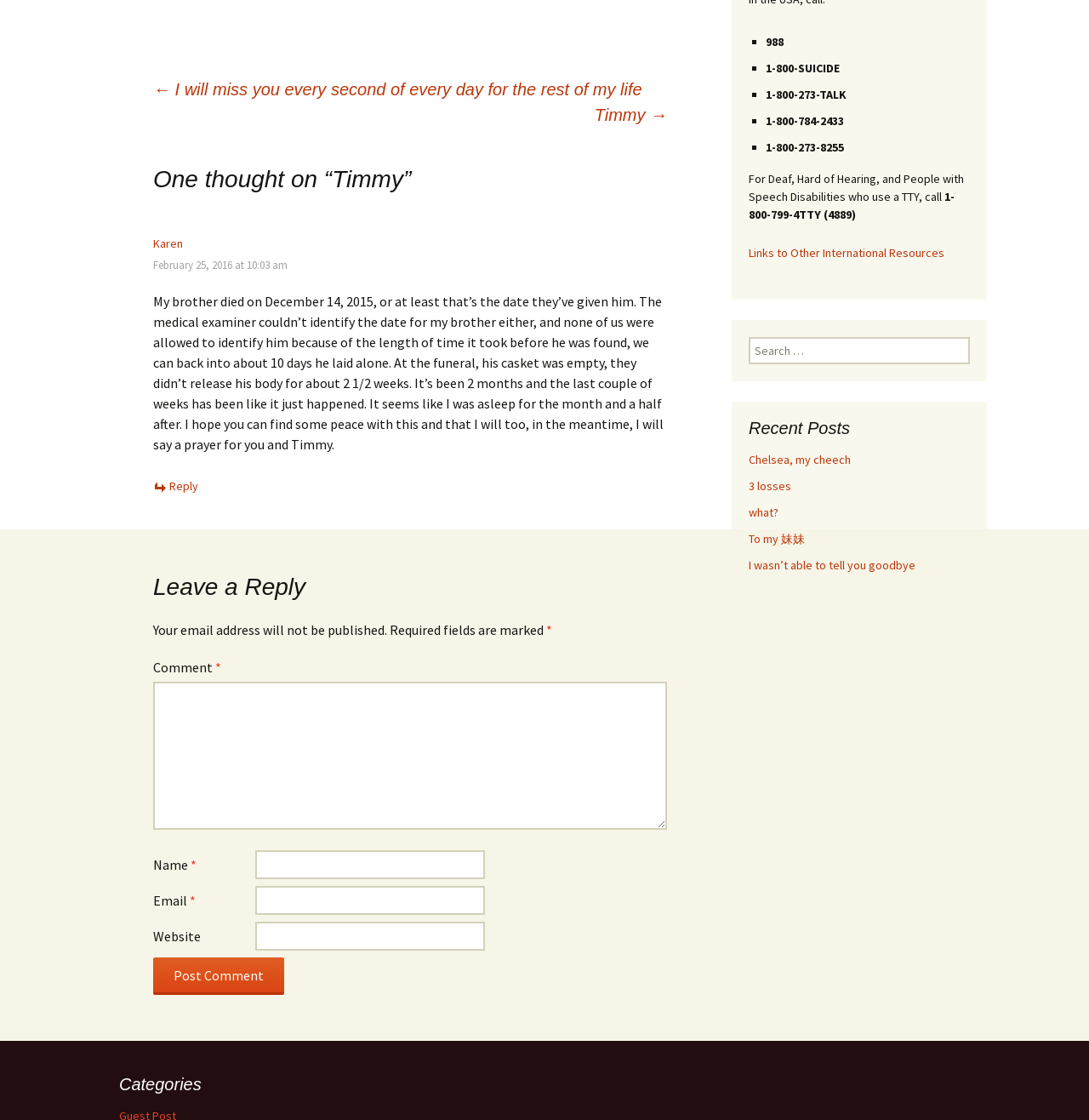Identify the bounding box coordinates for the UI element that matches this description: "parent_node: Email * aria-describedby="email-notes" name="email"".

[0.234, 0.791, 0.445, 0.817]